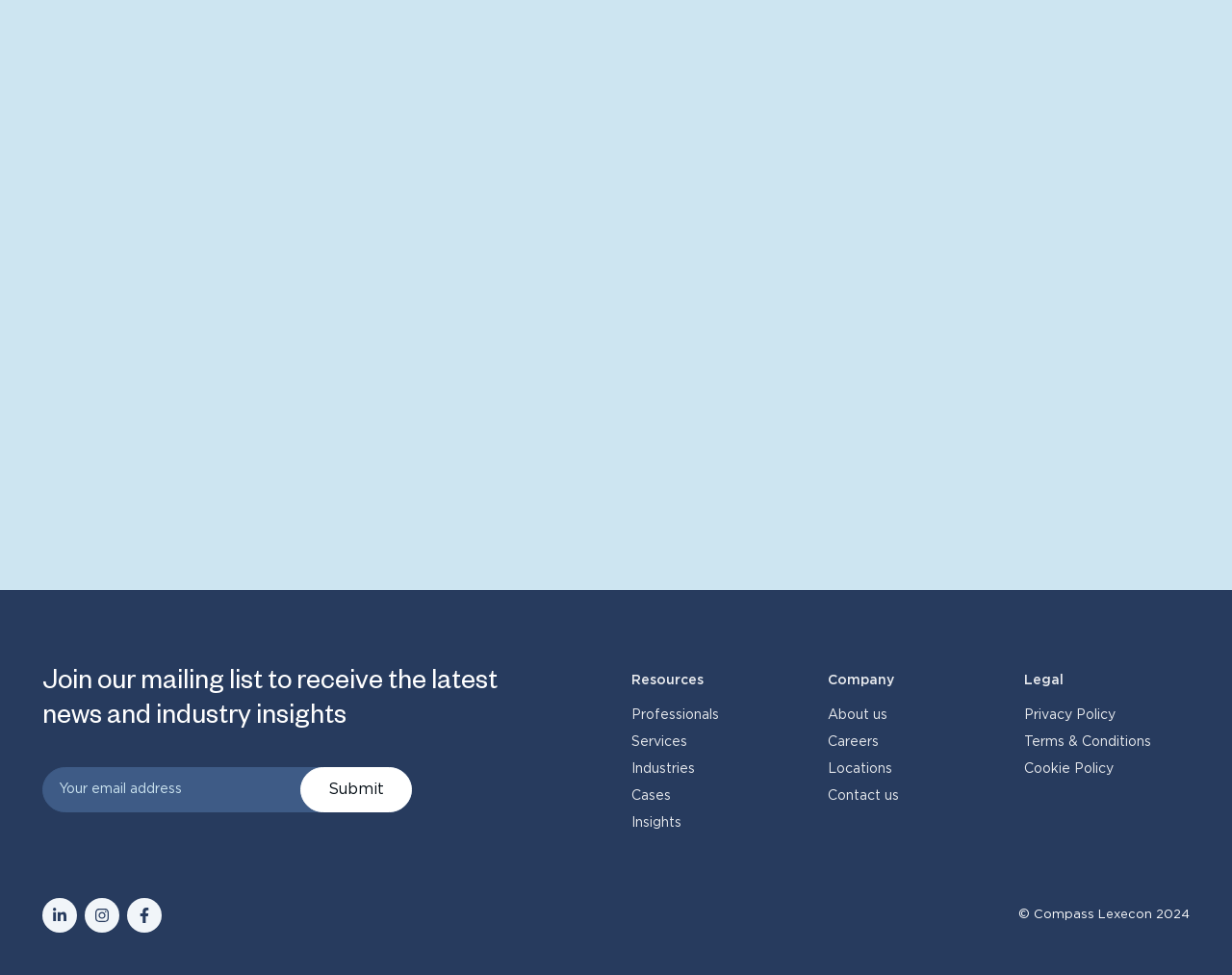Please determine the bounding box coordinates of the section I need to click to accomplish this instruction: "View the cases".

[0.512, 0.809, 0.545, 0.823]